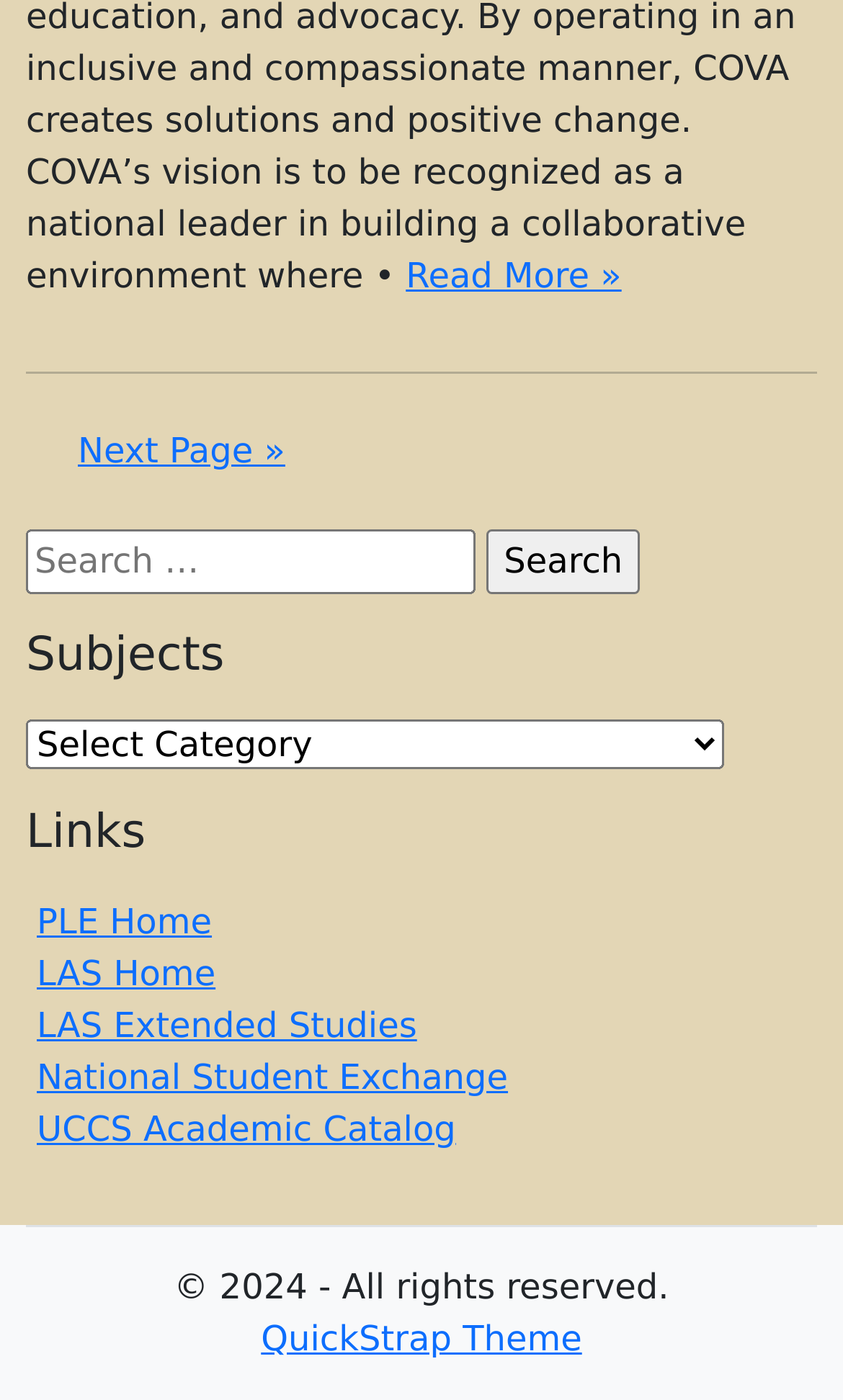Please locate the bounding box coordinates of the region I need to click to follow this instruction: "Enter name".

None